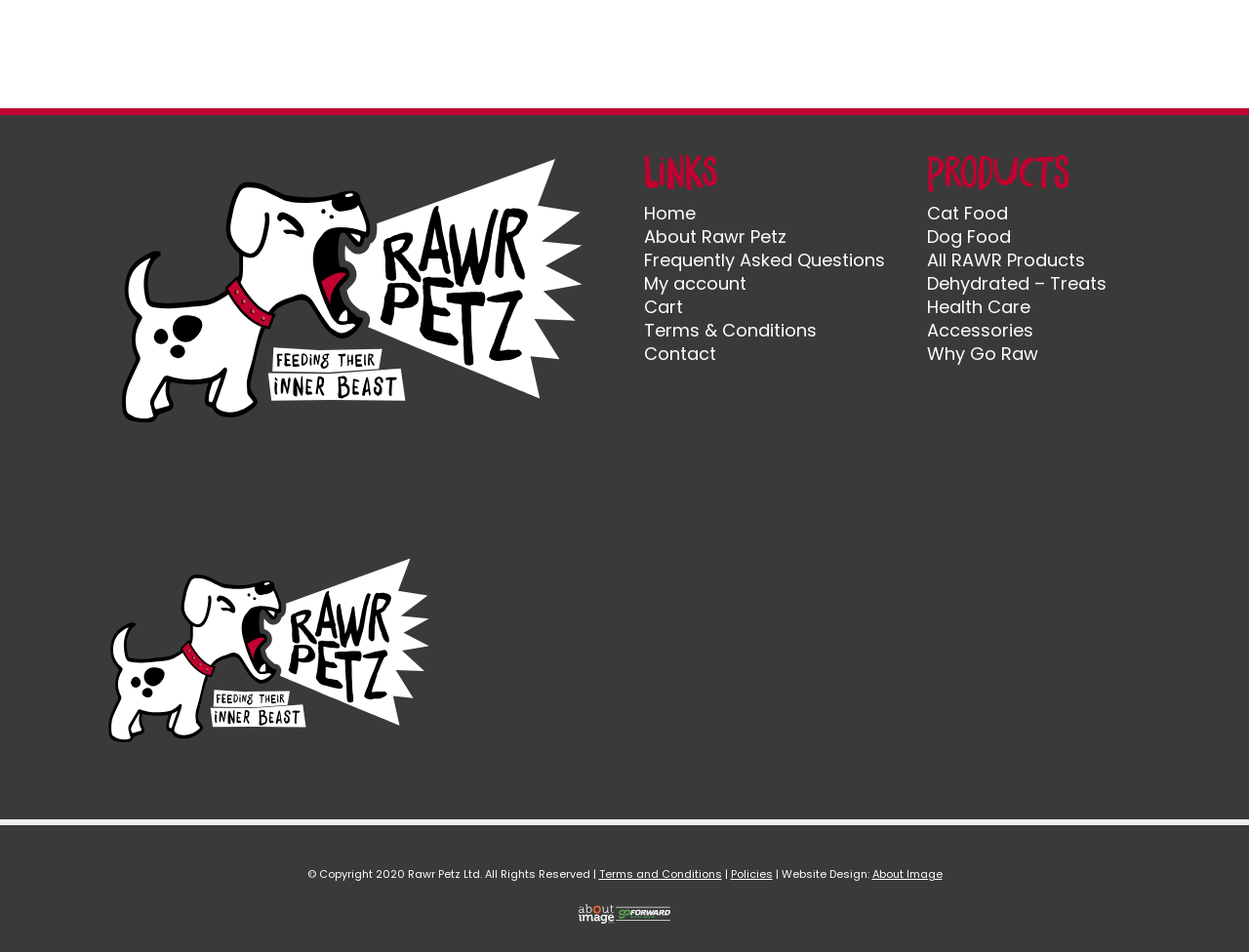Specify the bounding box coordinates of the element's region that should be clicked to achieve the following instruction: "Click the Home breadcrumb". The bounding box coordinates consist of four float numbers between 0 and 1, in the format [left, top, right, bottom].

None